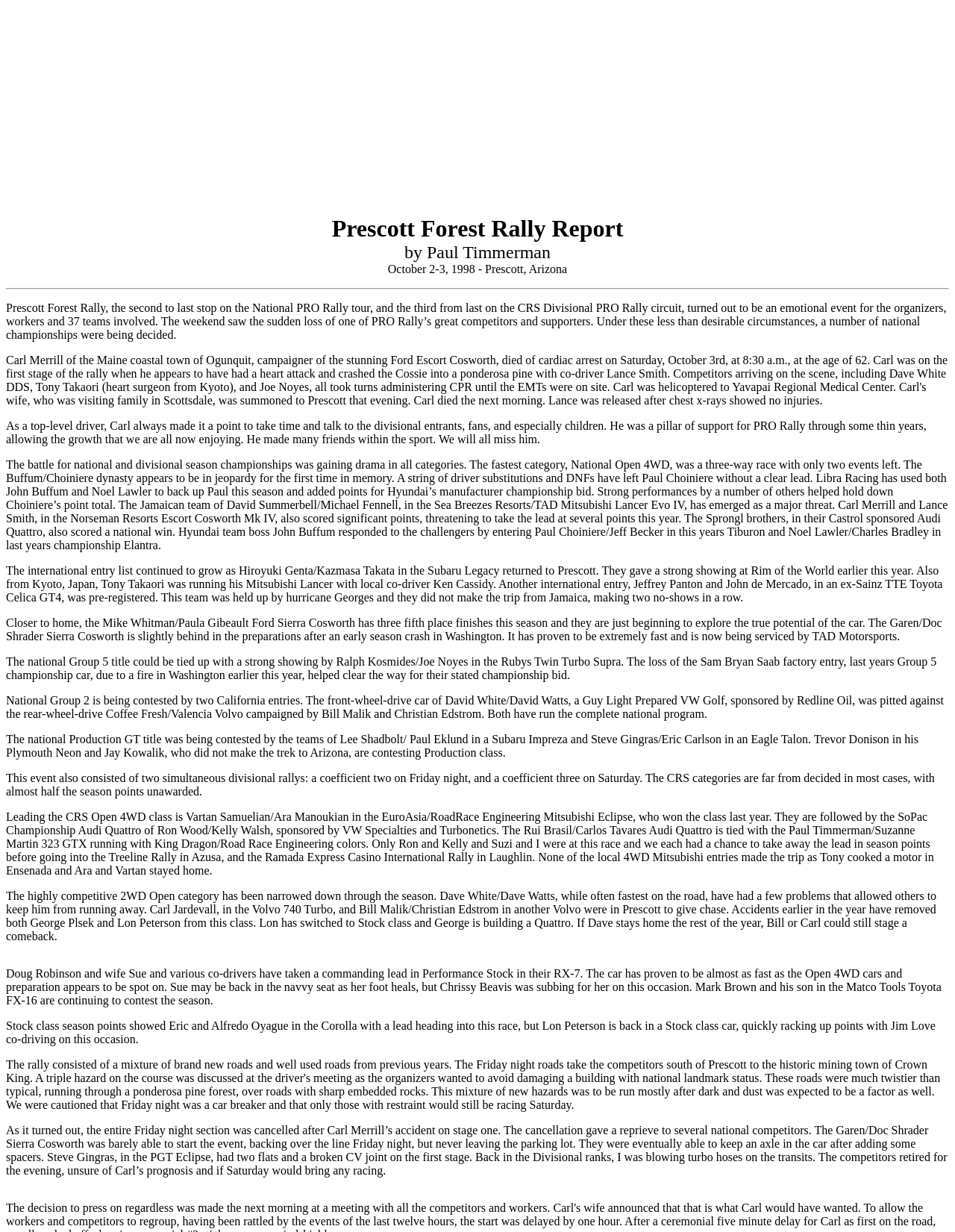Use a single word or phrase to answer the question: What happened to Carl Merrill?

He had an accident